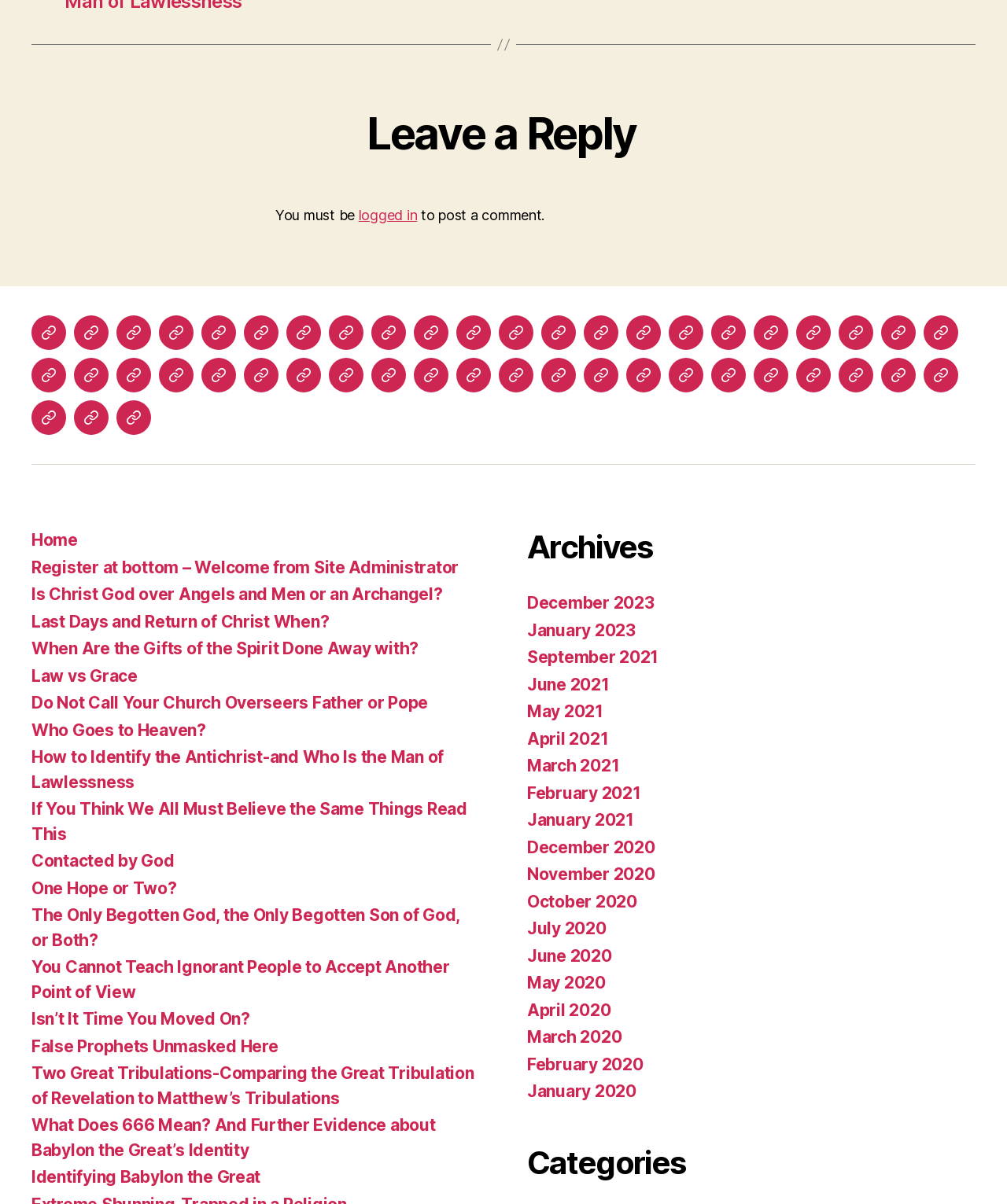Identify the bounding box coordinates of the area you need to click to perform the following instruction: "Click on 'Archives'".

[0.523, 0.438, 0.969, 0.471]